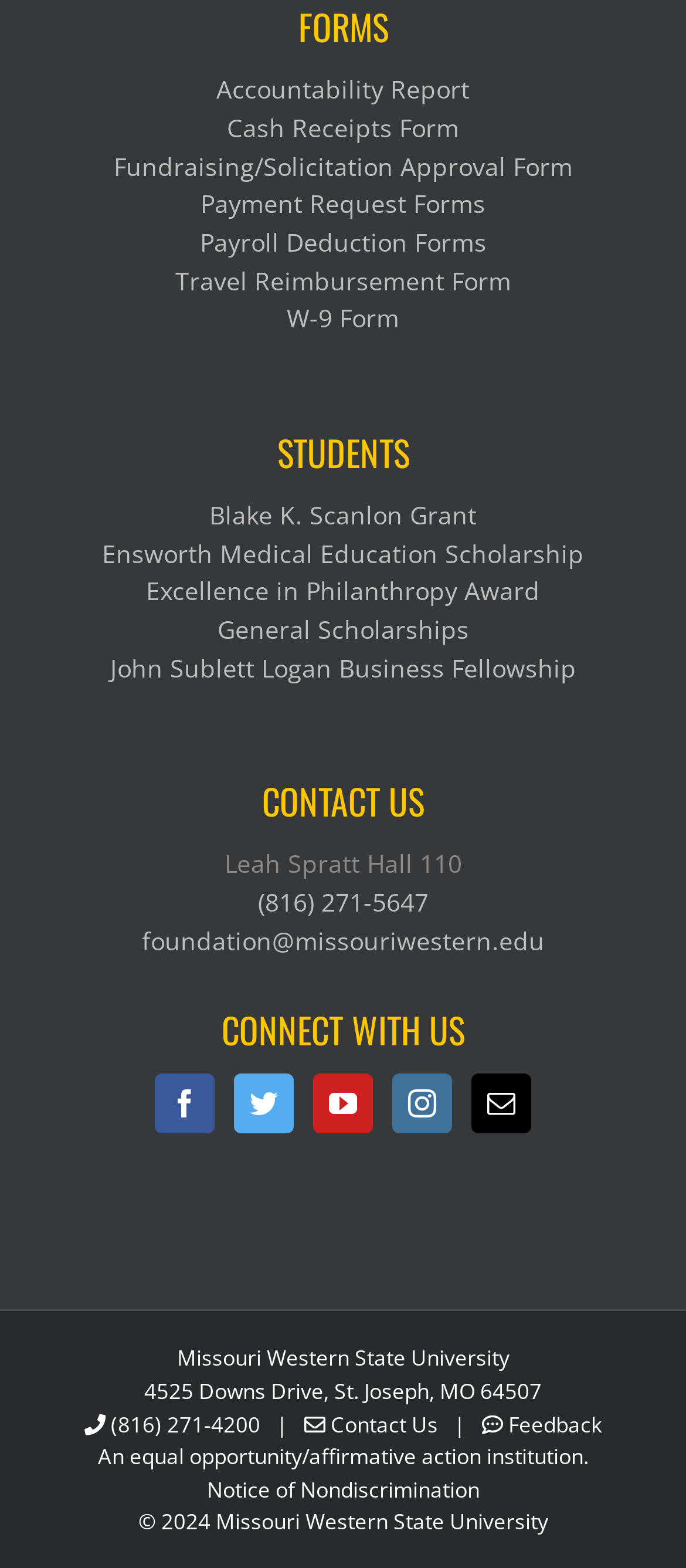Can you determine the bounding box coordinates of the area that needs to be clicked to fulfill the following instruction: "Contact Us"?

[0.482, 0.899, 0.638, 0.918]